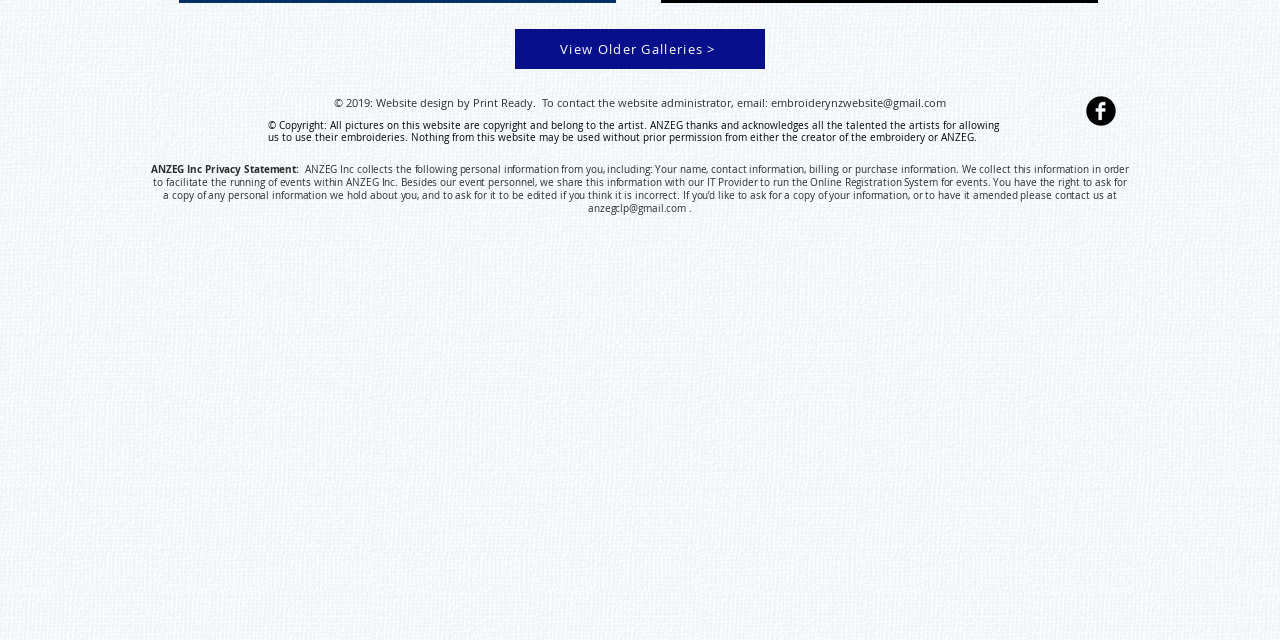Provide the bounding box coordinates in the format (top-left x, top-left y, bottom-right x, bottom-right y). All values are floating point numbers between 0 and 1. Determine the bounding box coordinate of the UI element described as: The Invisible Losses

None